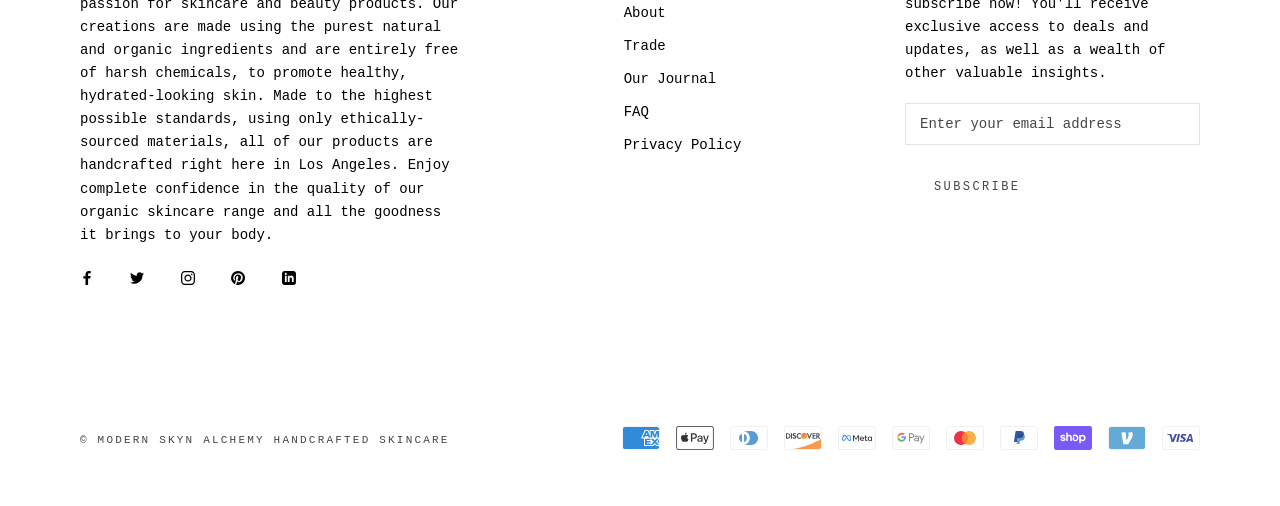Determine the bounding box coordinates for the UI element matching this description: "Our Journal".

[0.487, 0.136, 0.579, 0.177]